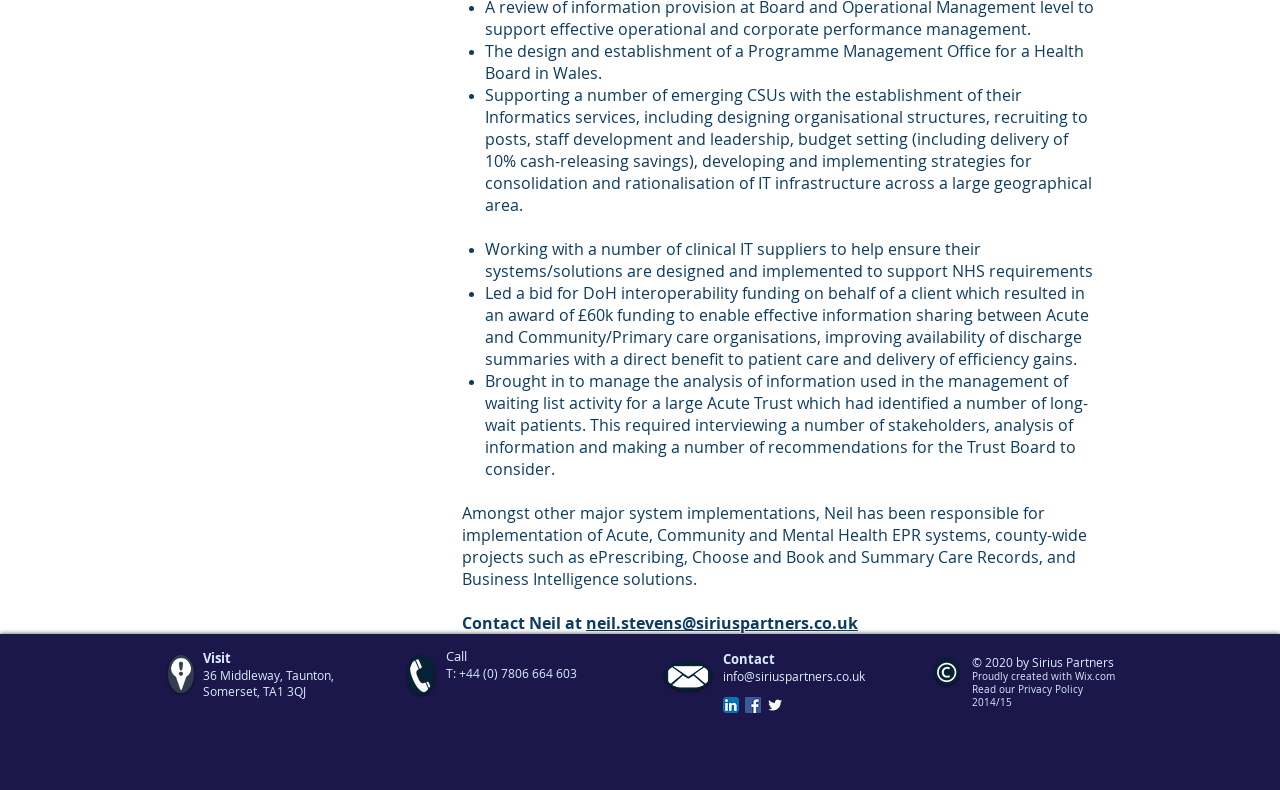Mark the bounding box of the element that matches the following description: "info@siriuspartners.co.uk".

[0.565, 0.845, 0.676, 0.865]